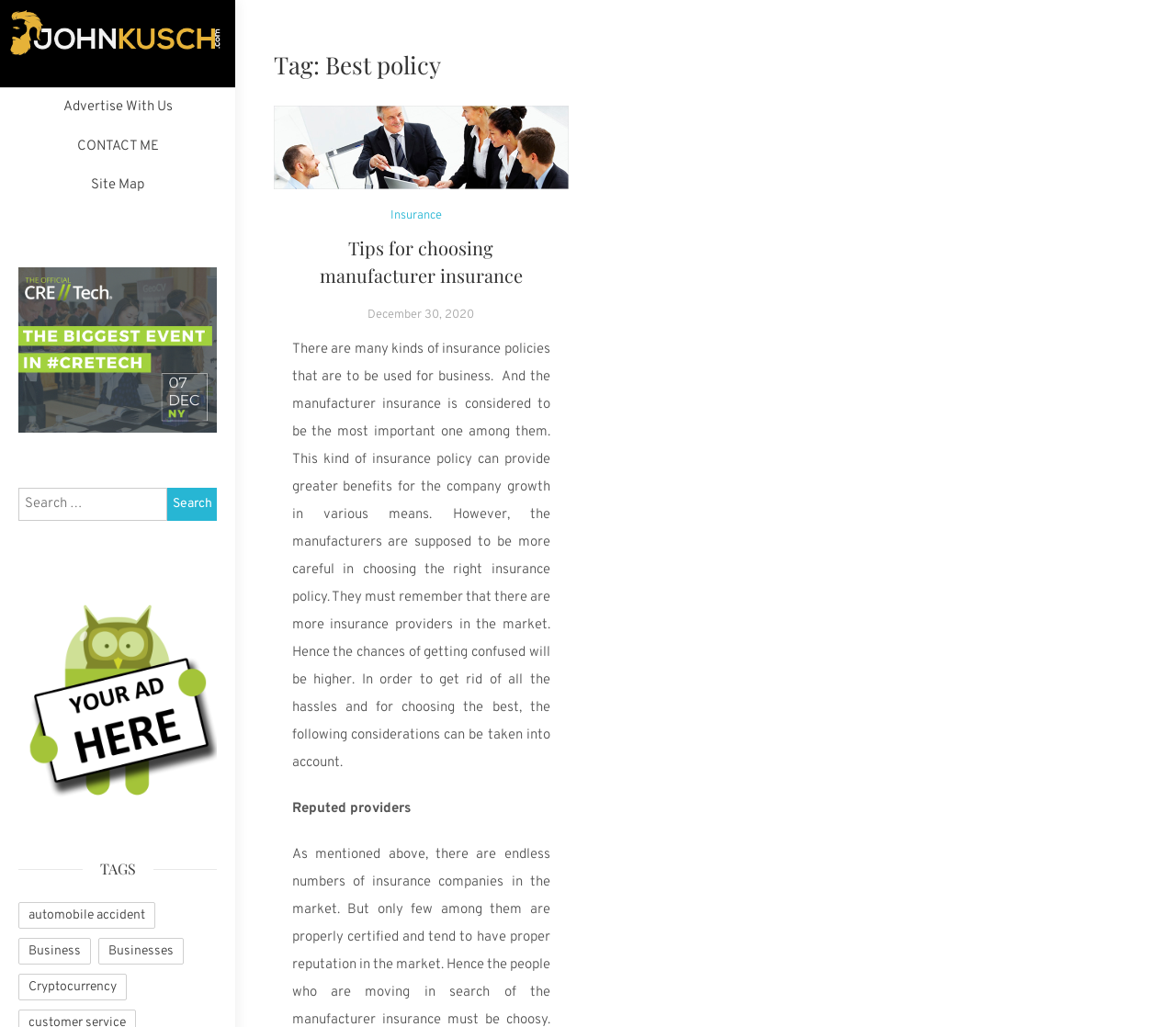How many links are there in the 'TAGS' section?
Refer to the image and provide a detailed answer to the question.

The 'TAGS' section is located at the bottom of the webpage, and it contains 5 links: 'automobile accident (1 item)', 'Business (2 items)', 'Businesses (2 items)', 'Cryptocurrency (2 items)', and others.